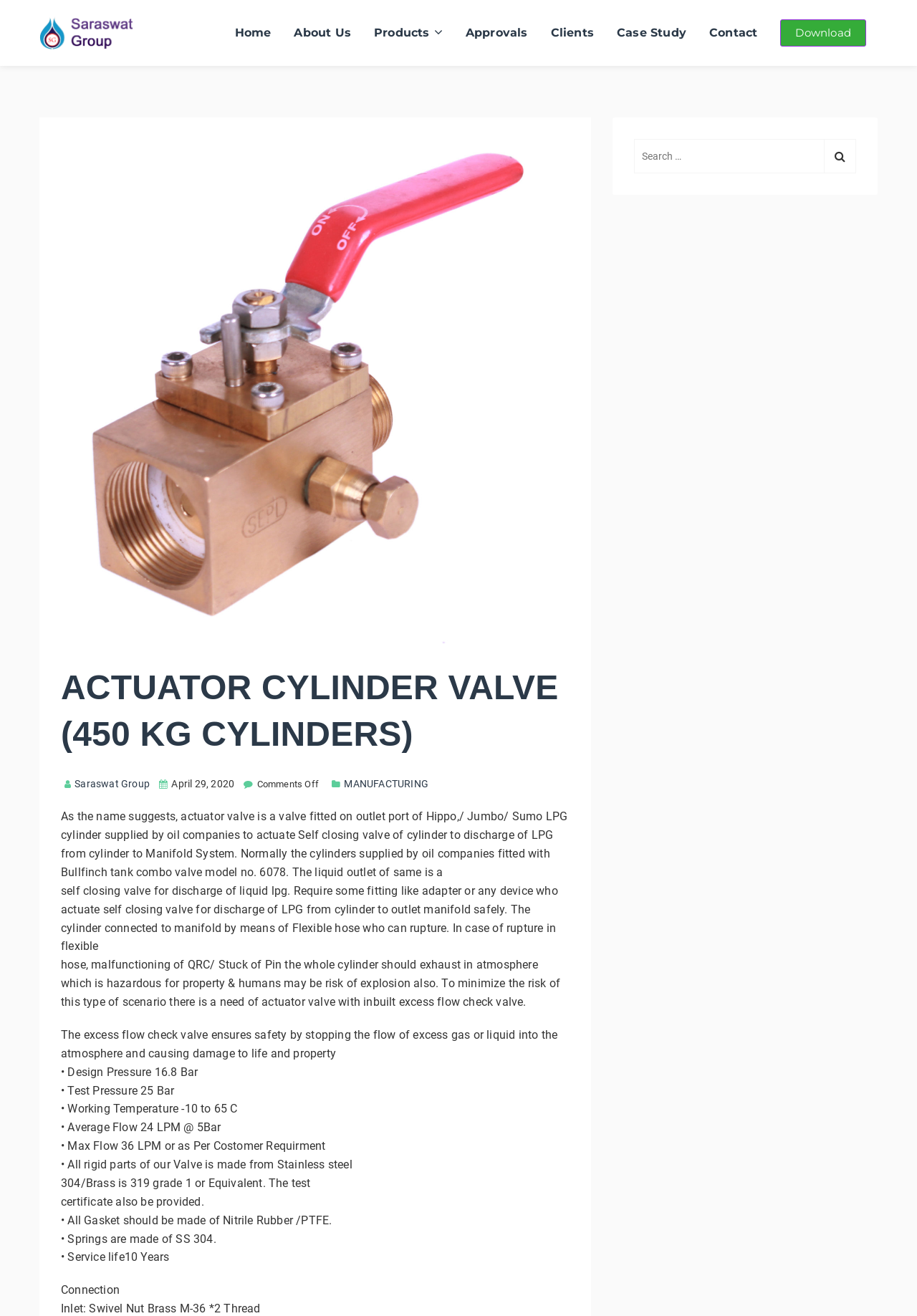What is the product described on this webpage?
Based on the image, answer the question with as much detail as possible.

Based on the webpage content, it appears that the product being described is an Actuator Cylinder Valve, which is a type of valve used in LPG cylinders. The webpage provides detailed information about the product's features, specifications, and functionality.